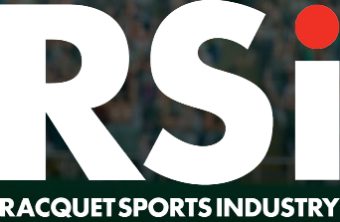What is the purpose of the red dot above the 'i'?
Based on the visual information, provide a detailed and comprehensive answer.

The caption explains that the red dot placed above the 'i' adds a distinctive visual element, enhancing the overall impact of the logo and contributing to its modern design.